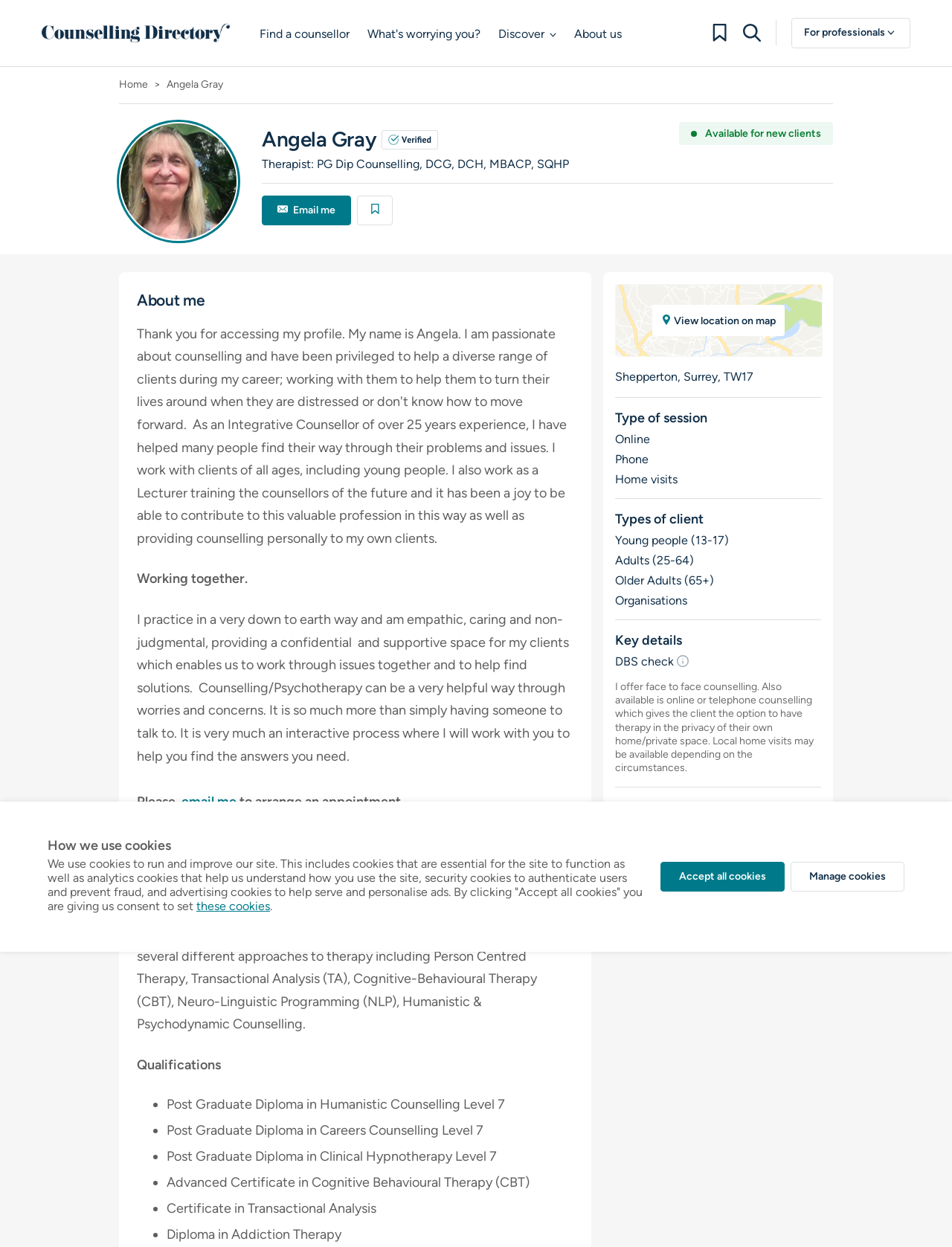Can you find the bounding box coordinates for the element that needs to be clicked to execute this instruction: "Click the 'Find a counsellor' link"? The coordinates should be given as four float numbers between 0 and 1, i.e., [left, top, right, bottom].

[0.273, 0.019, 0.367, 0.037]